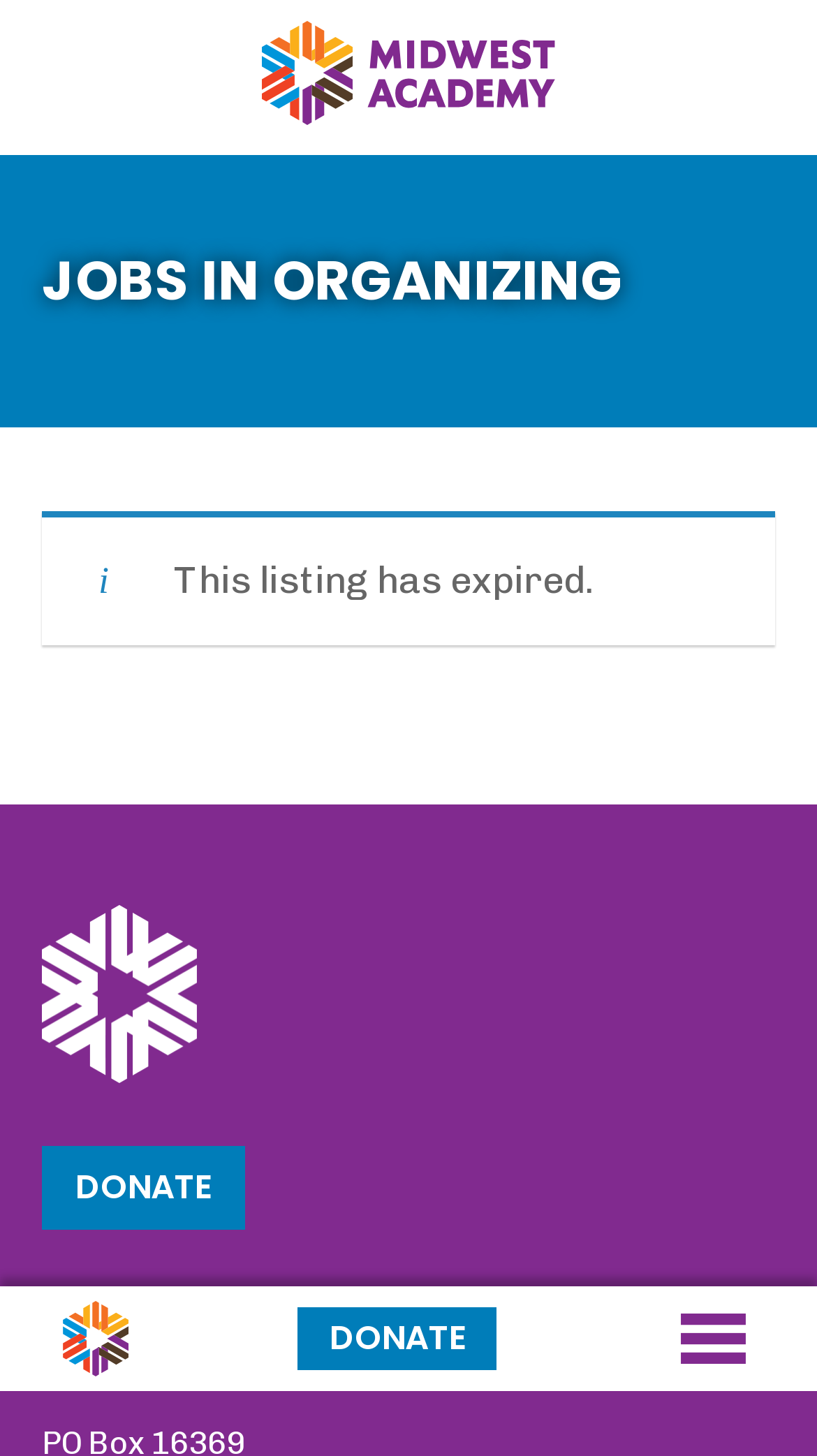Respond to the question with just a single word or phrase: 
What is the name of the organization associated with the internship?

Midwest Academy